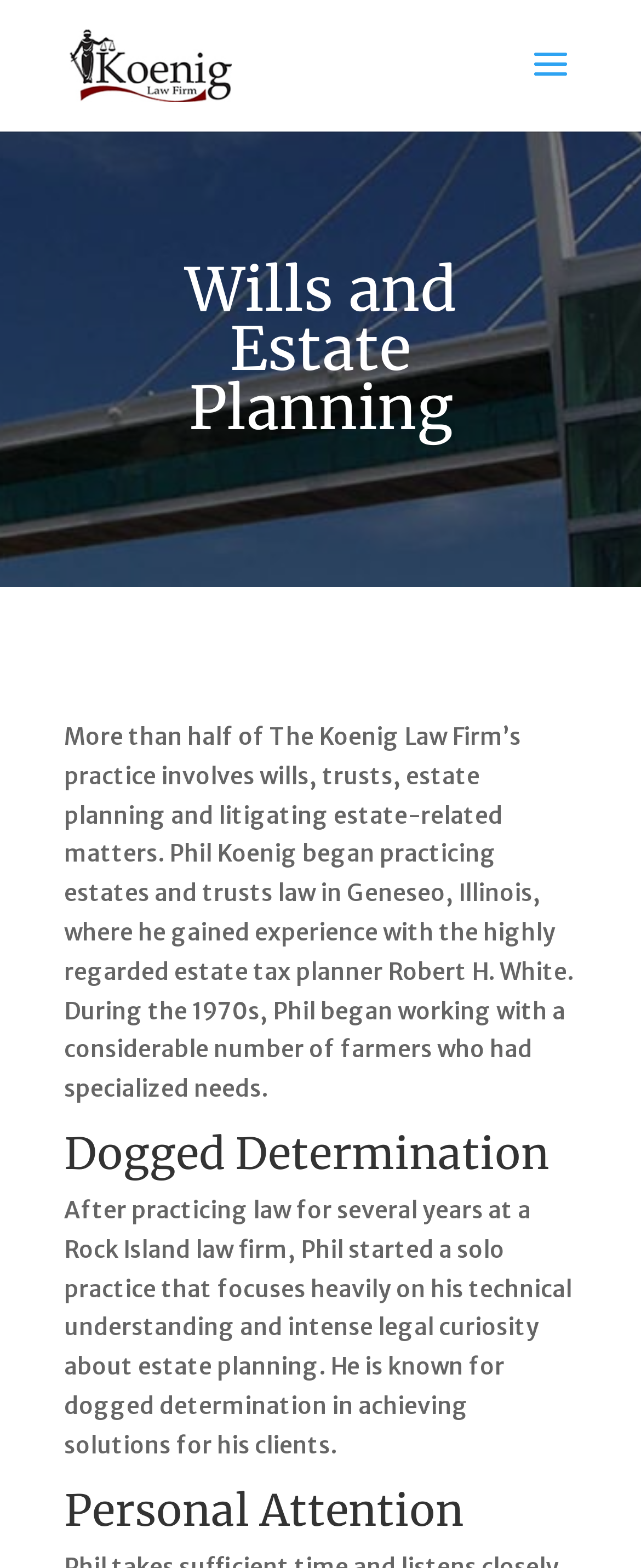What is the main focus of Koenig Law Firm's practice?
Give a one-word or short phrase answer based on the image.

Wills, trusts, estate planning